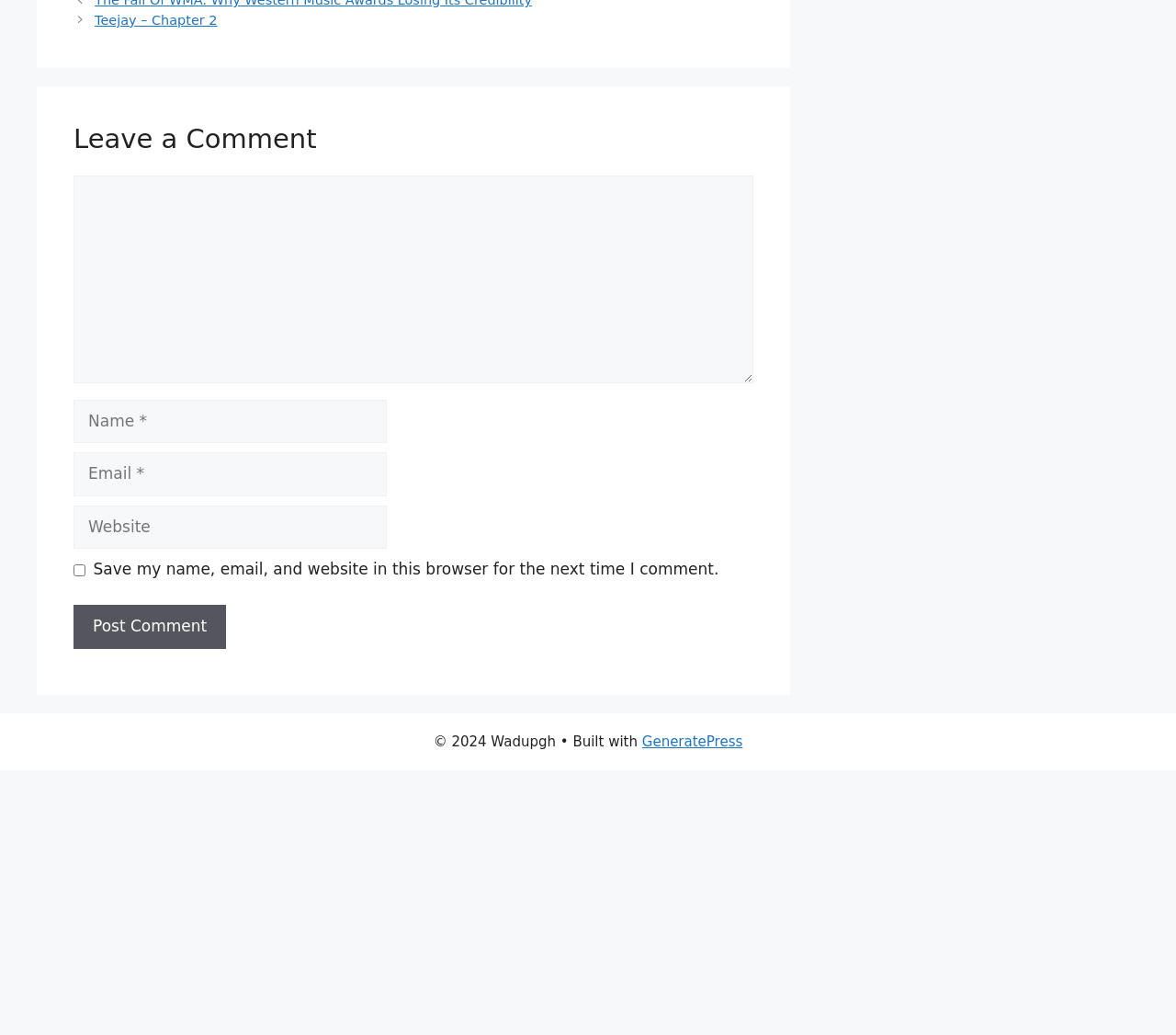Determine the bounding box for the UI element that matches this description: "parent_node: Comment name="comment"".

[0.062, 0.17, 0.641, 0.371]